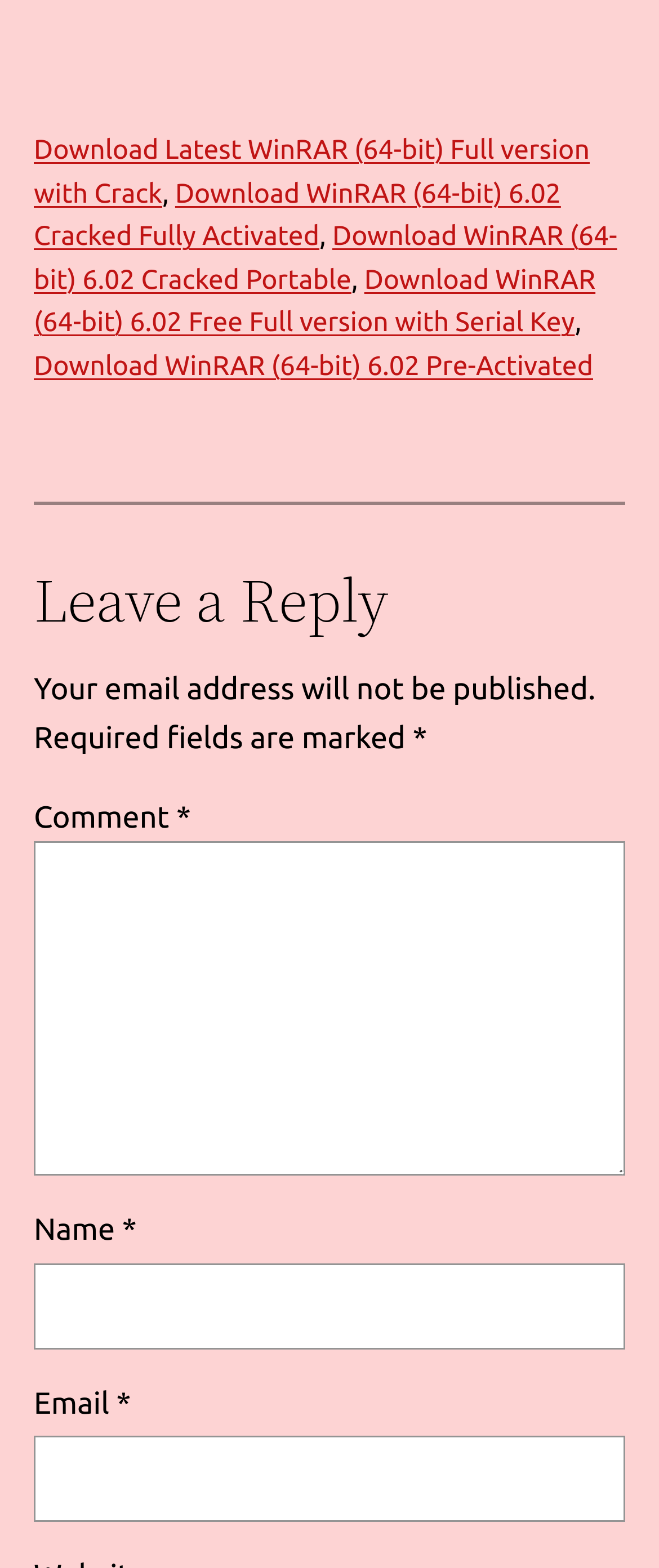How many textboxes are there in the 'Leave a Reply' section?
Answer the question with as much detail as possible.

The 'Leave a Reply' section contains three textboxes: one for comment, one for name, and one for email. All three textboxes are required fields.